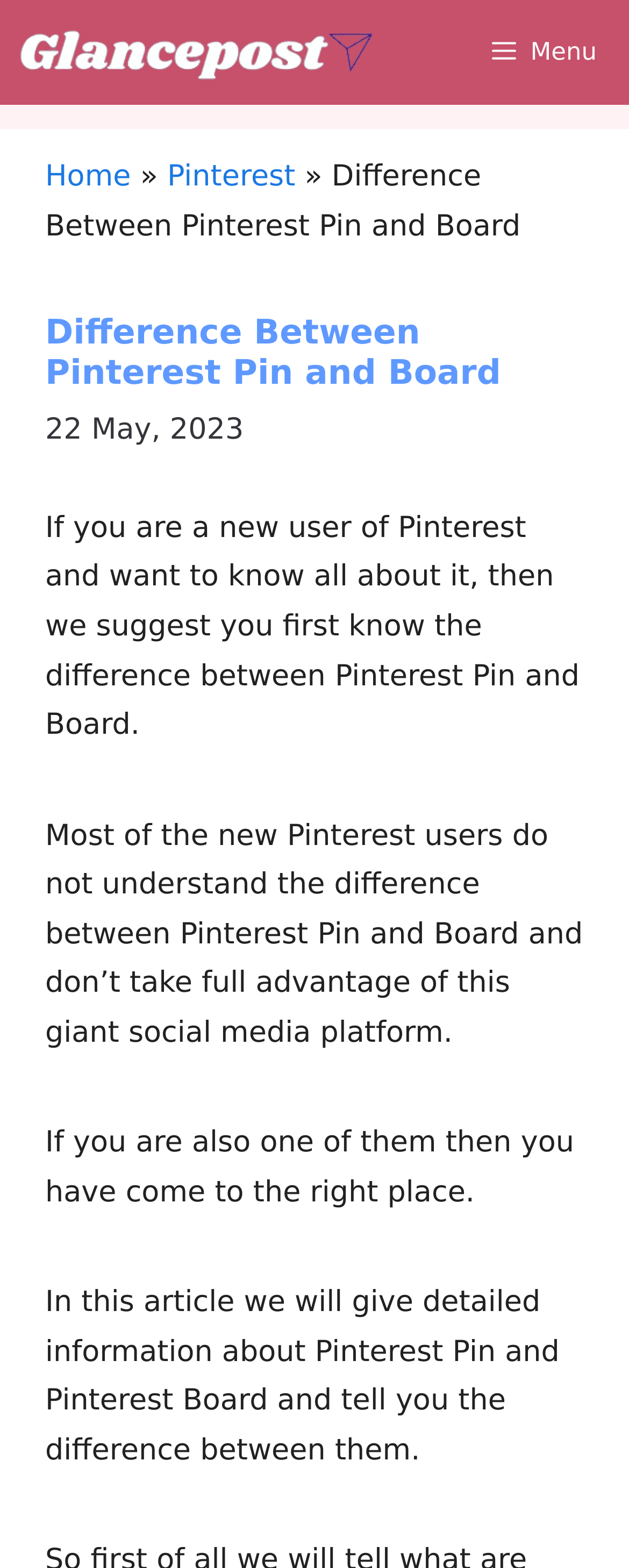Answer the question using only one word or a concise phrase: What is the primary navigation menu item?

Glancepost